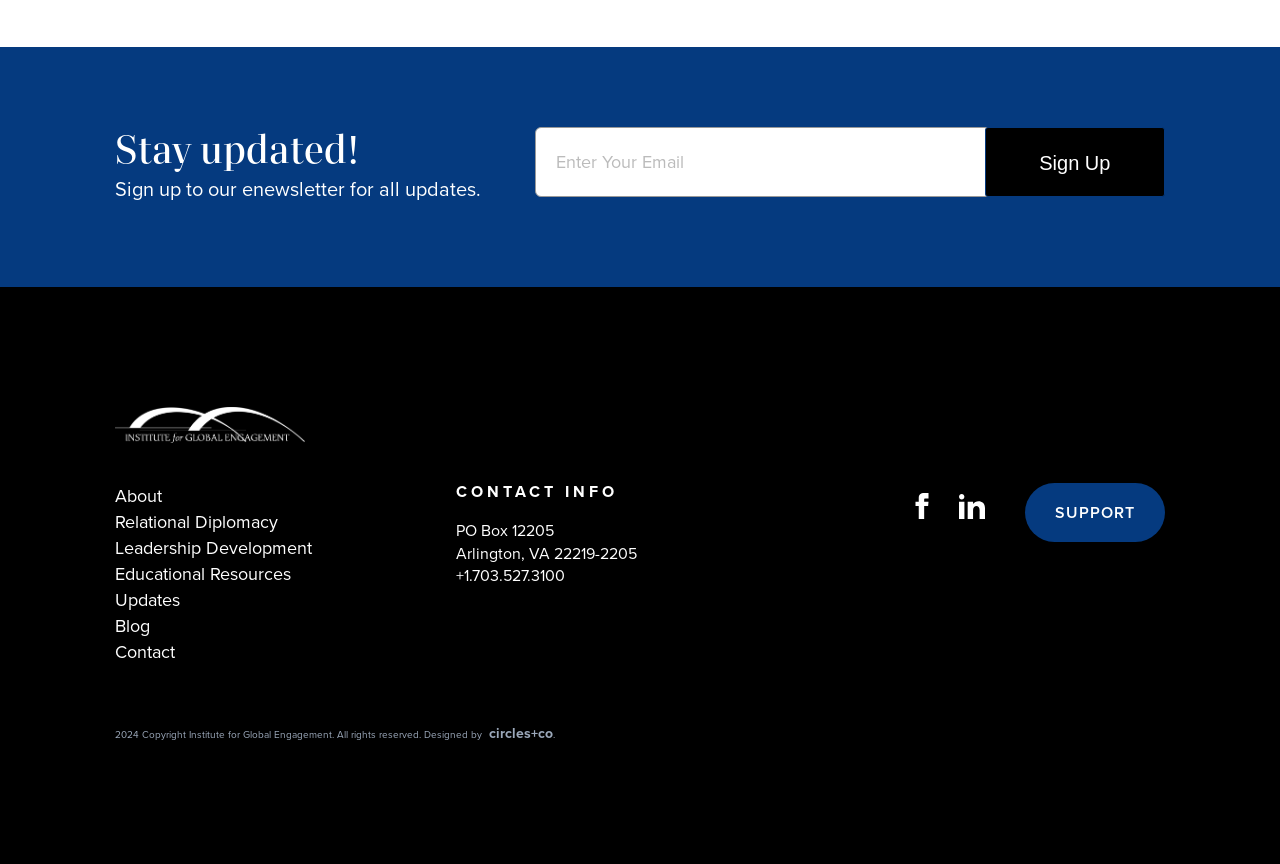Locate the coordinates of the bounding box for the clickable region that fulfills this instruction: "Read the 'How To Wear Espadrilles' article".

None